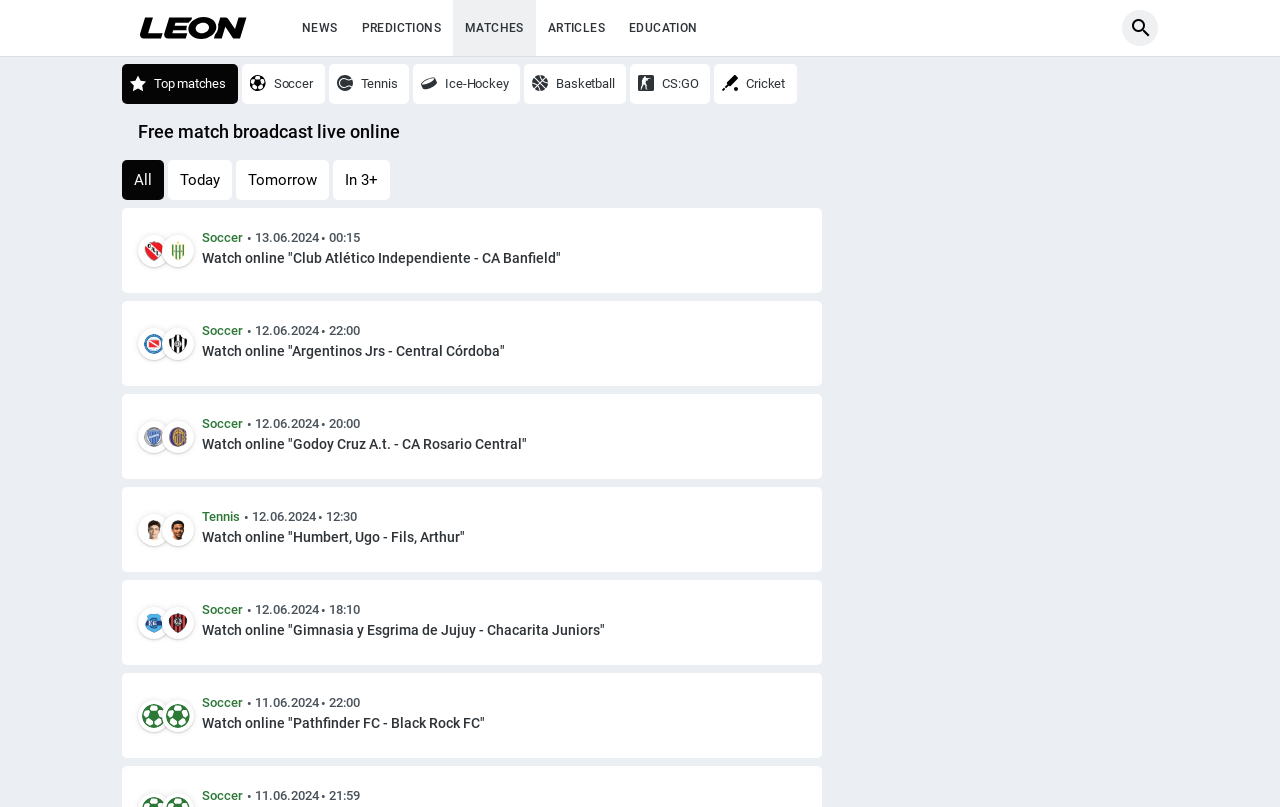Could you provide the bounding box coordinates for the portion of the screen to click to complete this instruction: "Watch online 'Club Atlético Independiente - CA Banfield'"?

[0.158, 0.305, 0.438, 0.336]